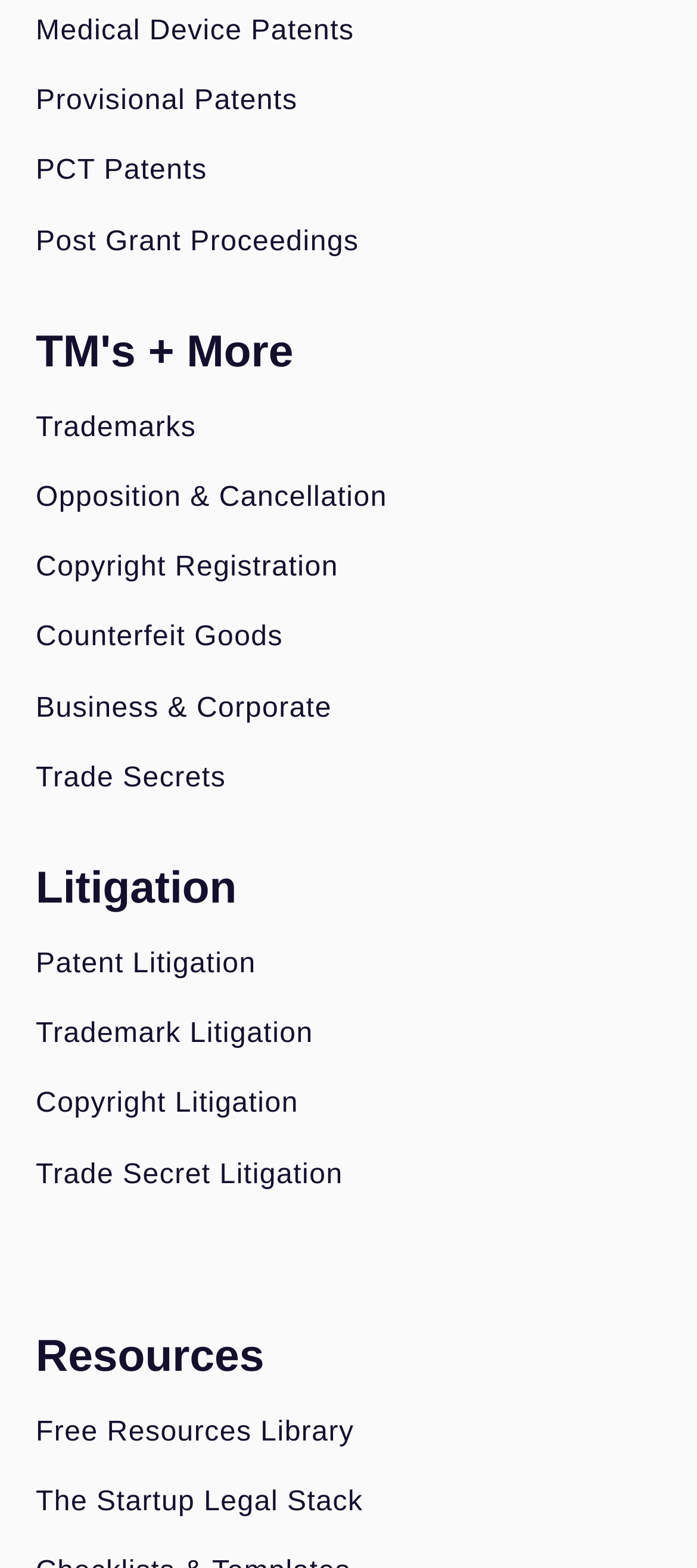What resources are available on the website?
Please respond to the question with as much detail as possible.

The website provides two resources: the Free Resources Library and The Startup Legal Stack, which suggests that users can access helpful materials and tools related to intellectual property and business law.